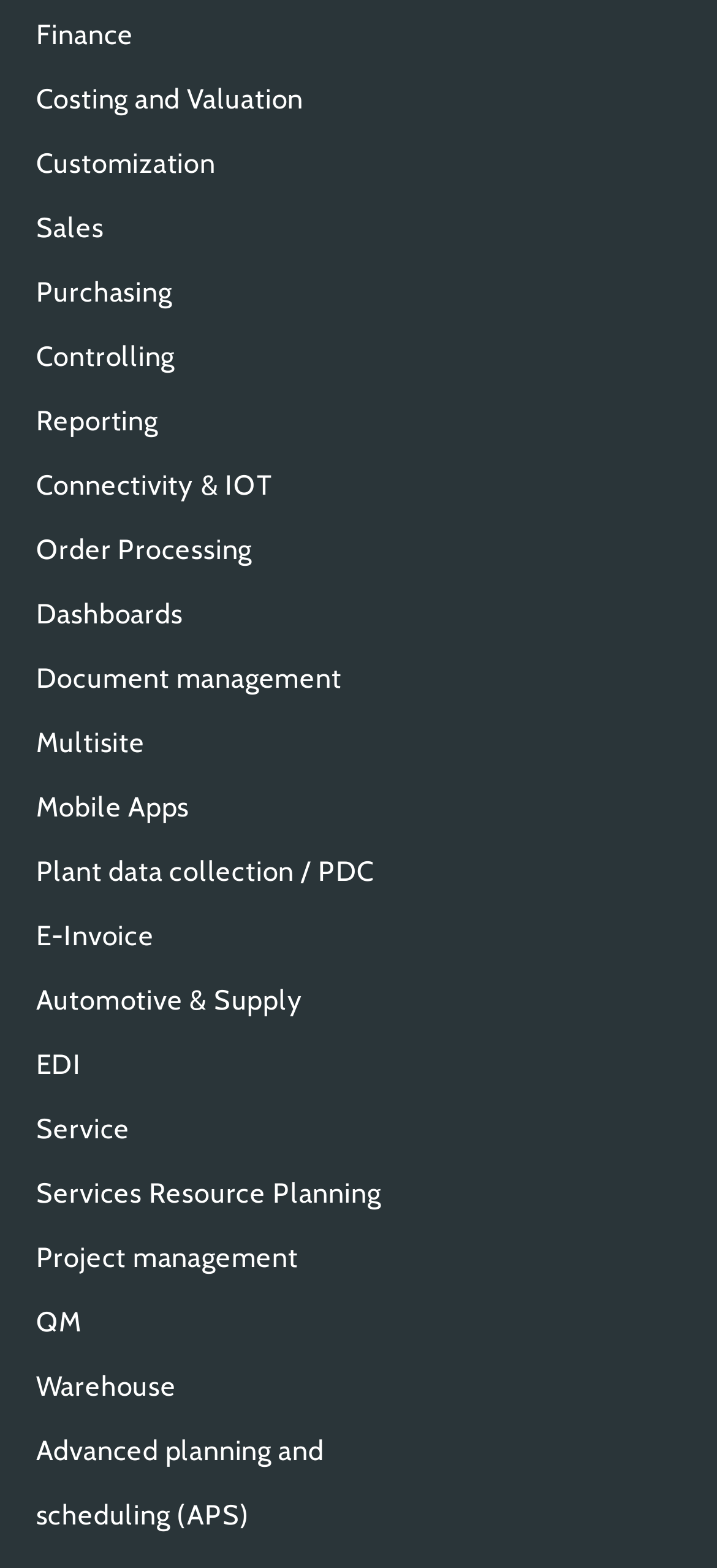Provide your answer in one word or a succinct phrase for the question: 
What is the link below 'Purchasing'?

Controlling